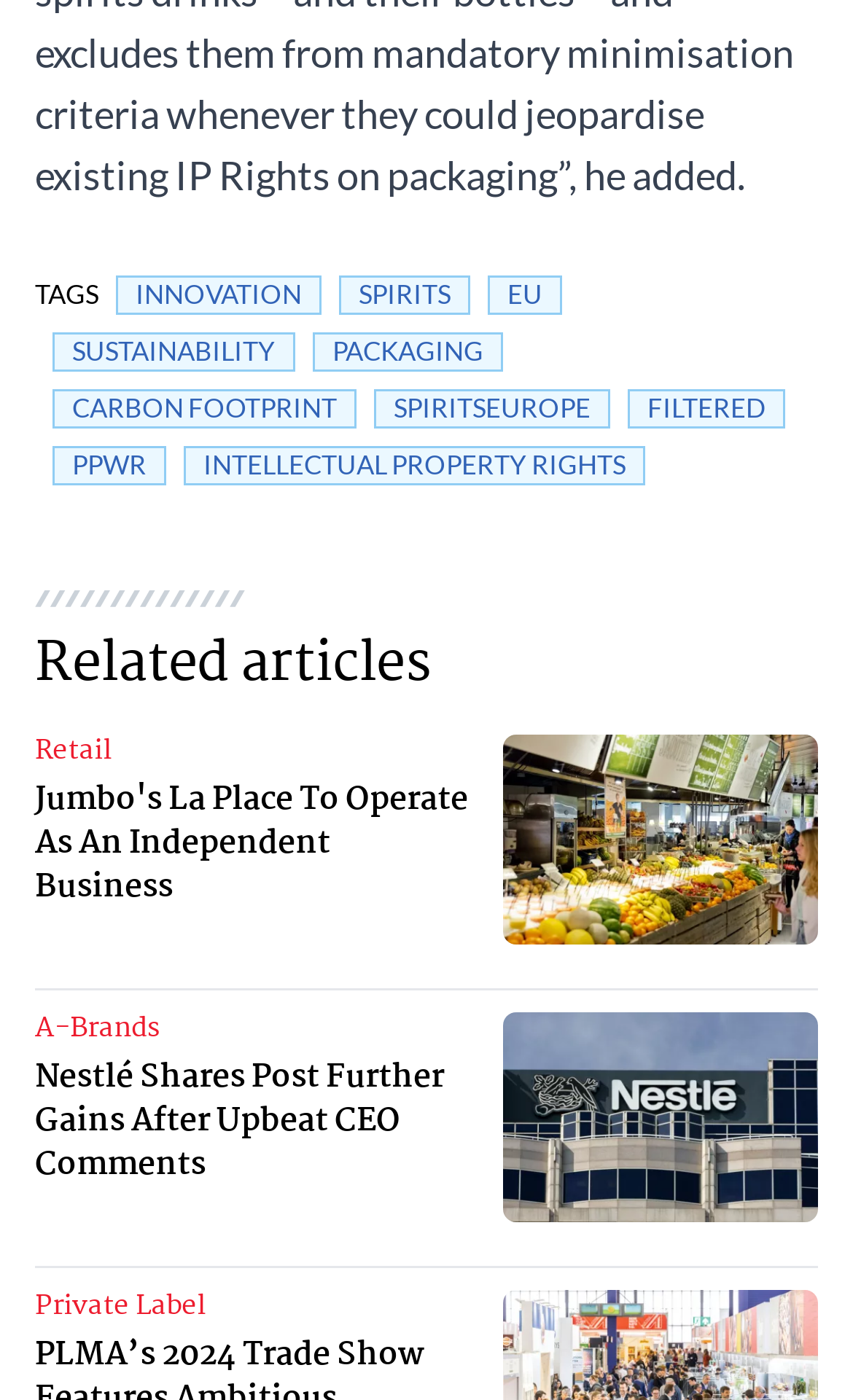Use a single word or phrase to answer the question:
How many article links are there?

2